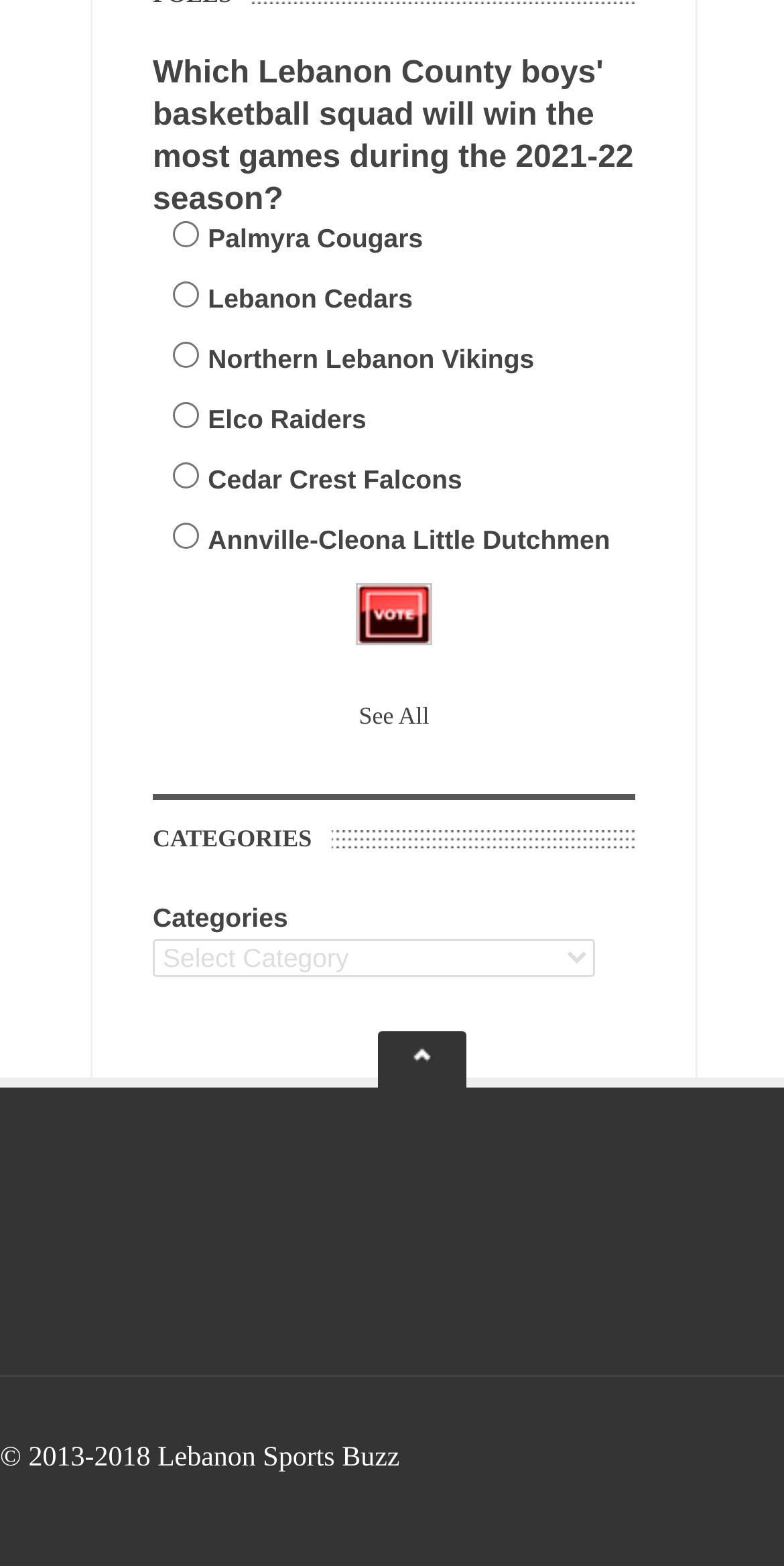Identify the bounding box coordinates for the element you need to click to achieve the following task: "Choose a category from the dropdown". Provide the bounding box coordinates as four float numbers between 0 and 1, in the form [left, top, right, bottom].

[0.195, 0.6, 0.759, 0.624]